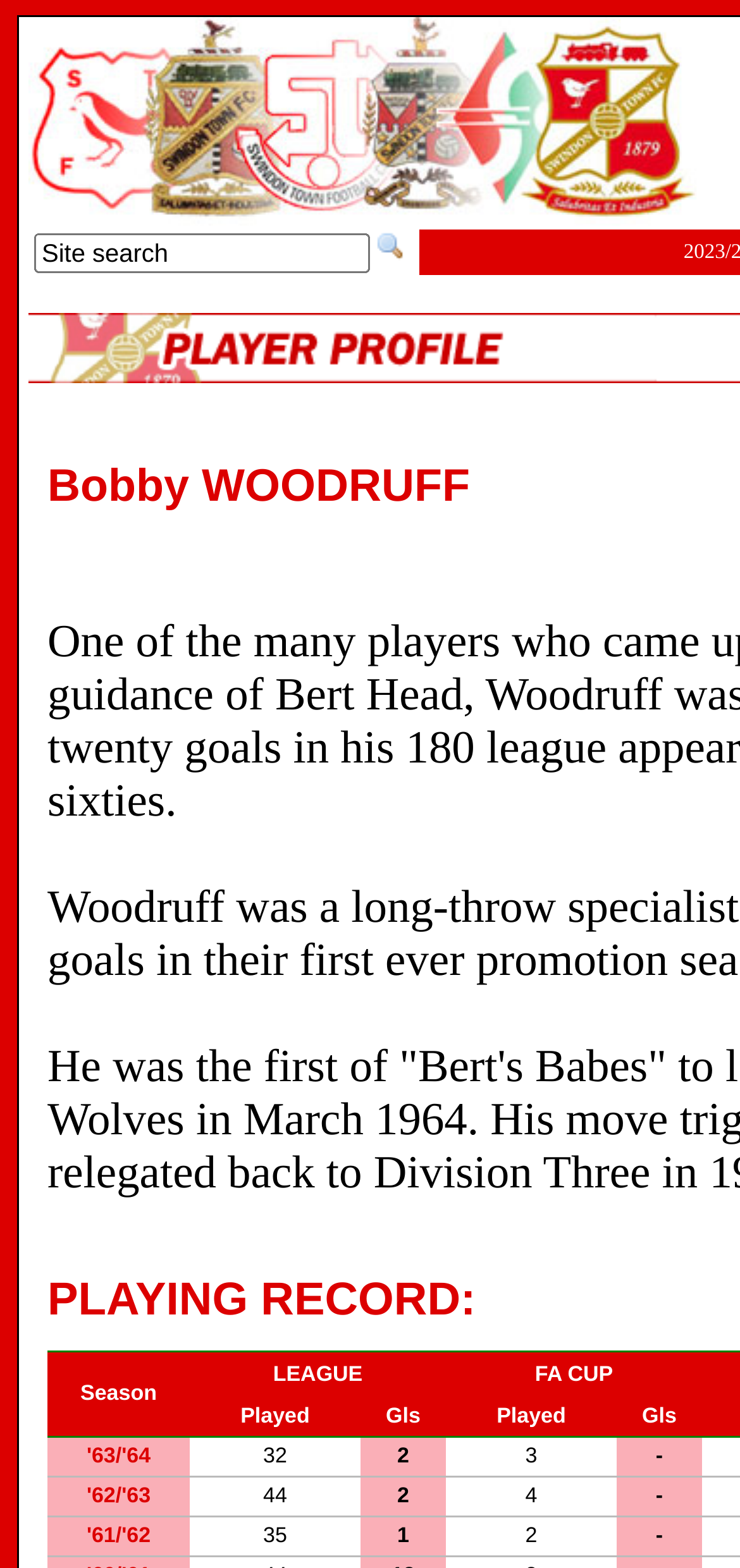Consider the image and give a detailed and elaborate answer to the question: 
What is the league played in the '61/'62 season?

The playing record section lists the '61/'62 season, but it does not specify the league played in that season.